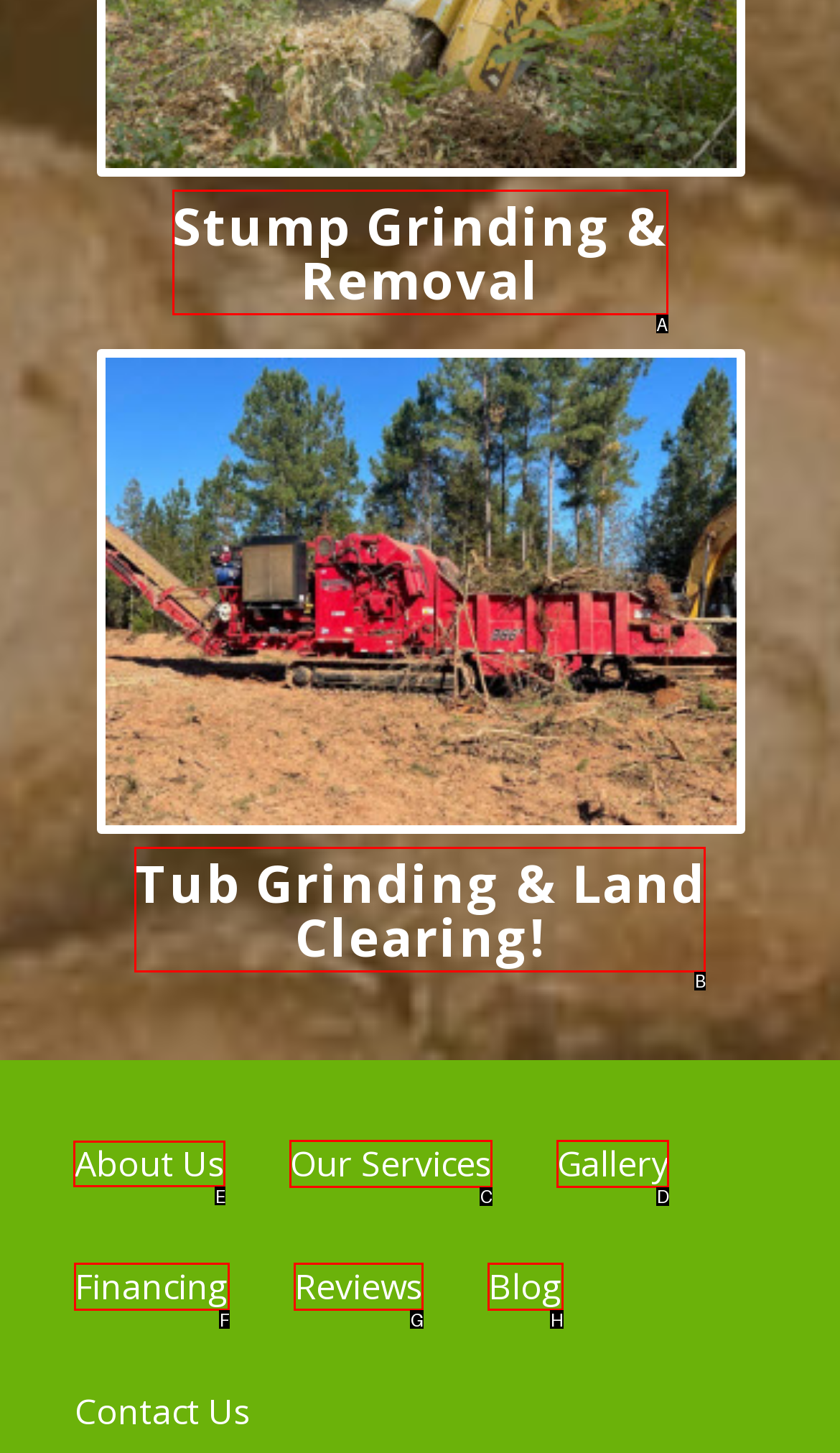Figure out which option to click to perform the following task: Read about the company
Provide the letter of the correct option in your response.

E